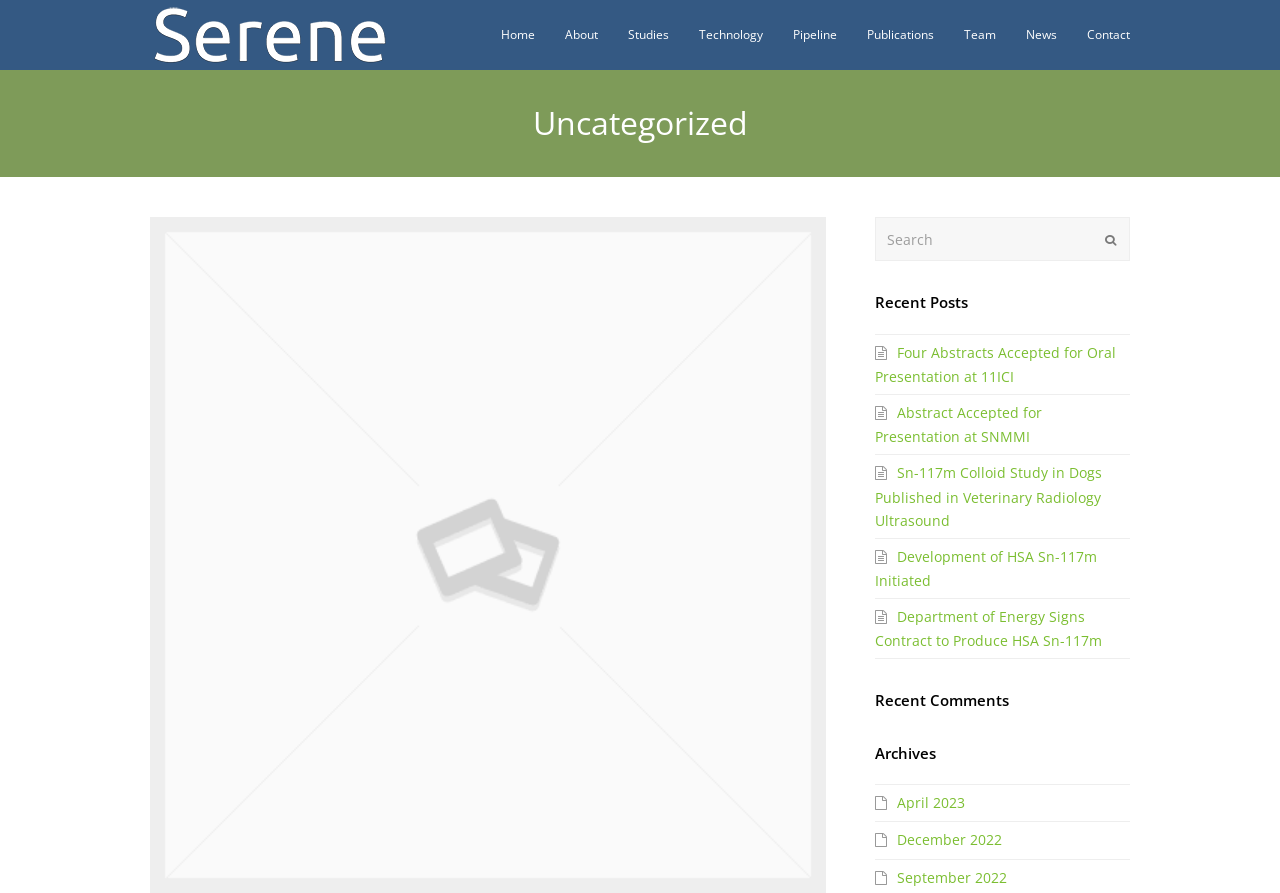Please respond to the question using a single word or phrase:
How many links are in the top navigation bar?

8